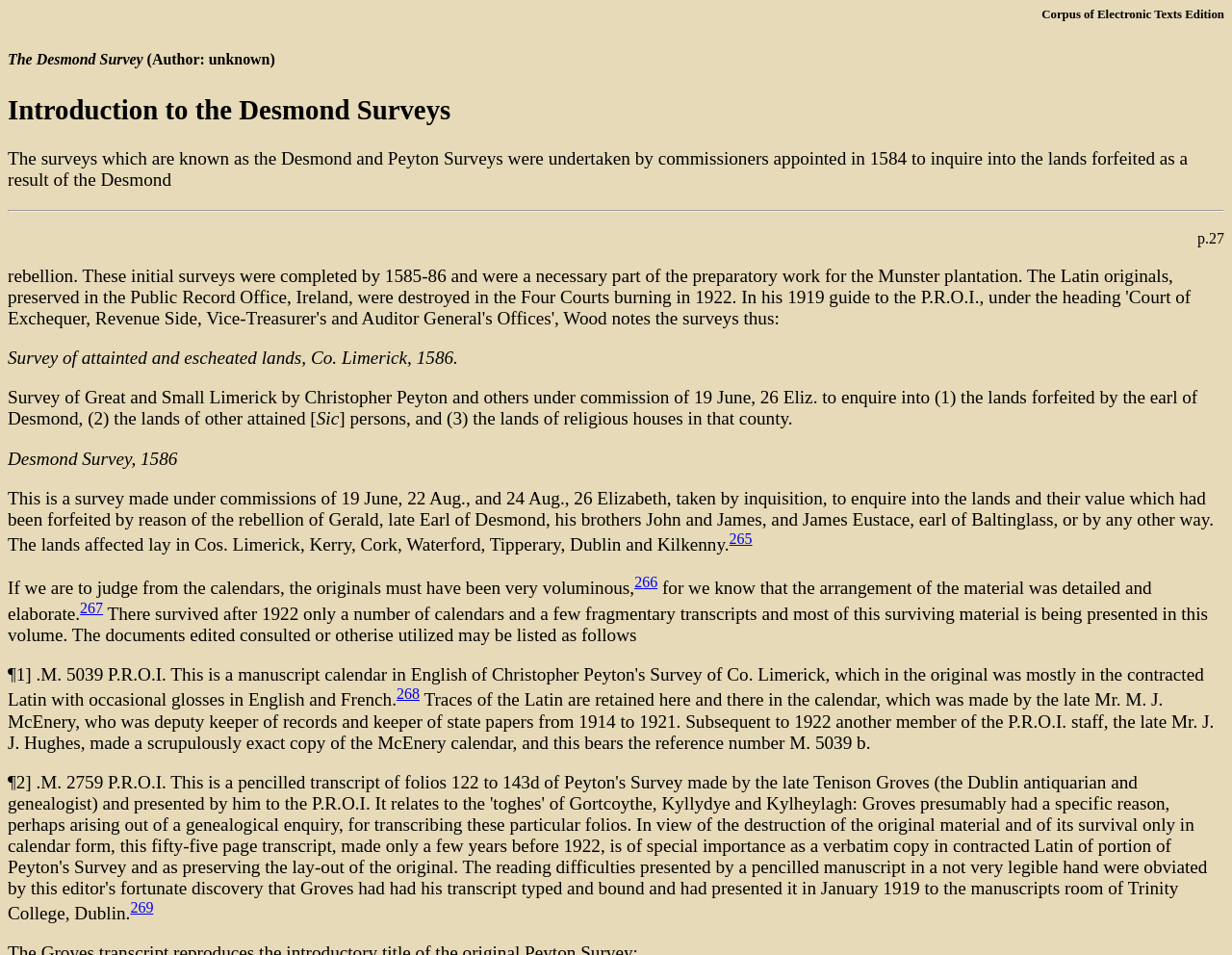What is the name of the deputy keeper of records from 1914 to 1921?
Please provide a full and detailed response to the question.

The name of the deputy keeper of records from 1914 to 1921 is obtained from the StaticText 'which was made by the late Mr. M. J. McEnery, who was deputy keeper of records and keeper of state papers from 1914 to 1921'.